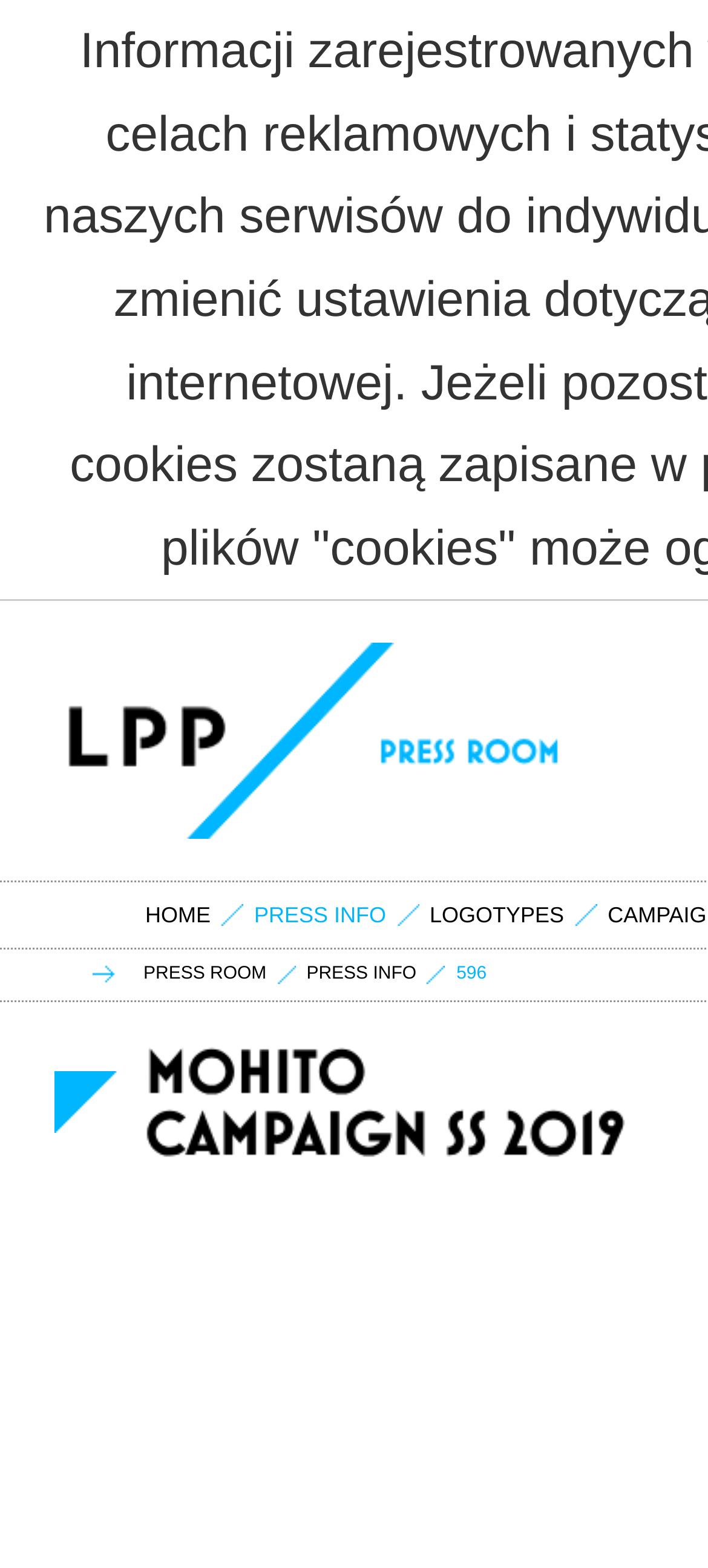How many levels of headings are there?
Answer the question with a single word or phrase derived from the image.

2